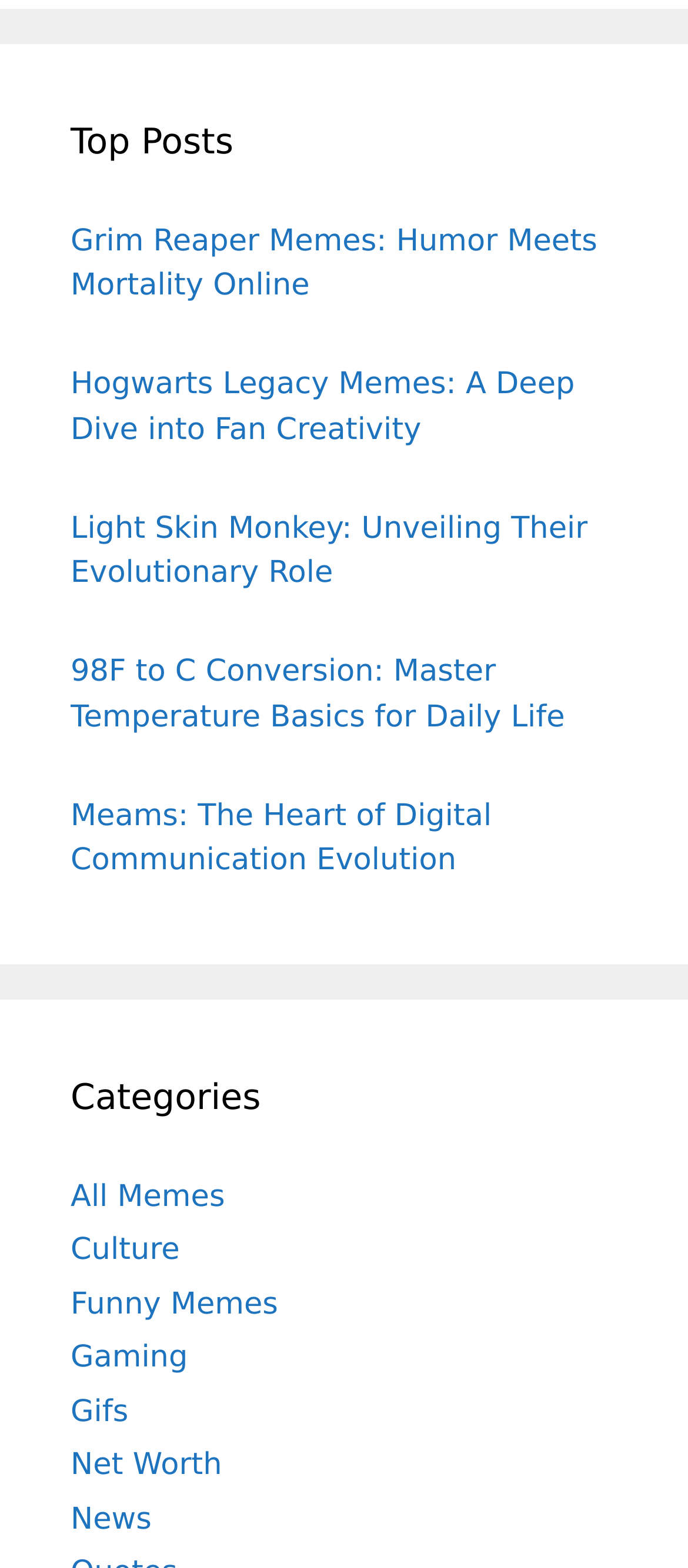Is the 'Gaming' category above the 'Gifs' category?
Refer to the screenshot and respond with a concise word or phrase.

Yes